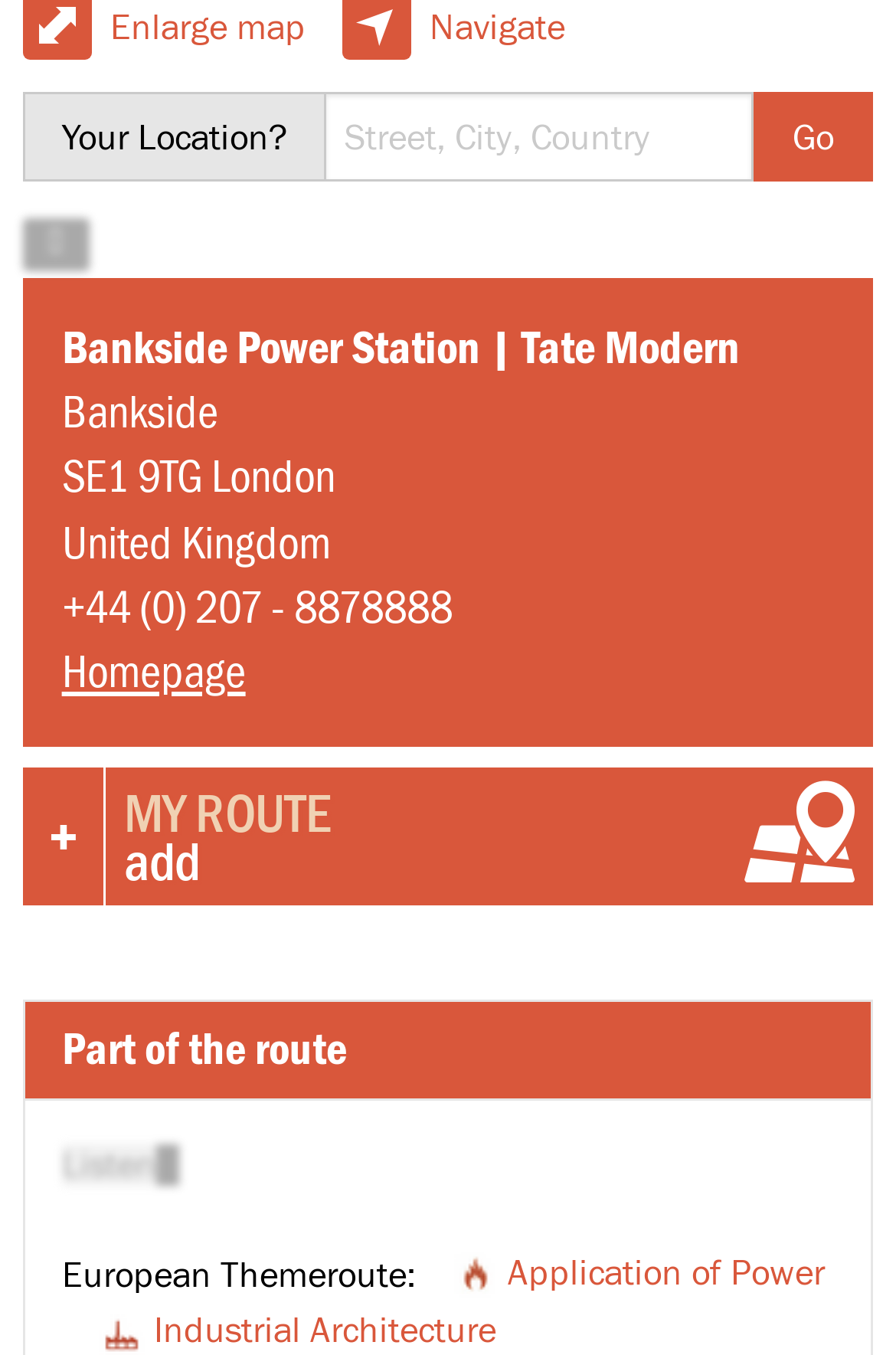Bounding box coordinates are specified in the format (top-left x, top-left y, bottom-right x, bottom-right y). All values are floating point numbers bounded between 0 and 1. Please provide the bounding box coordinate of the region this sentence describes: Homepage

[0.069, 0.477, 0.274, 0.516]